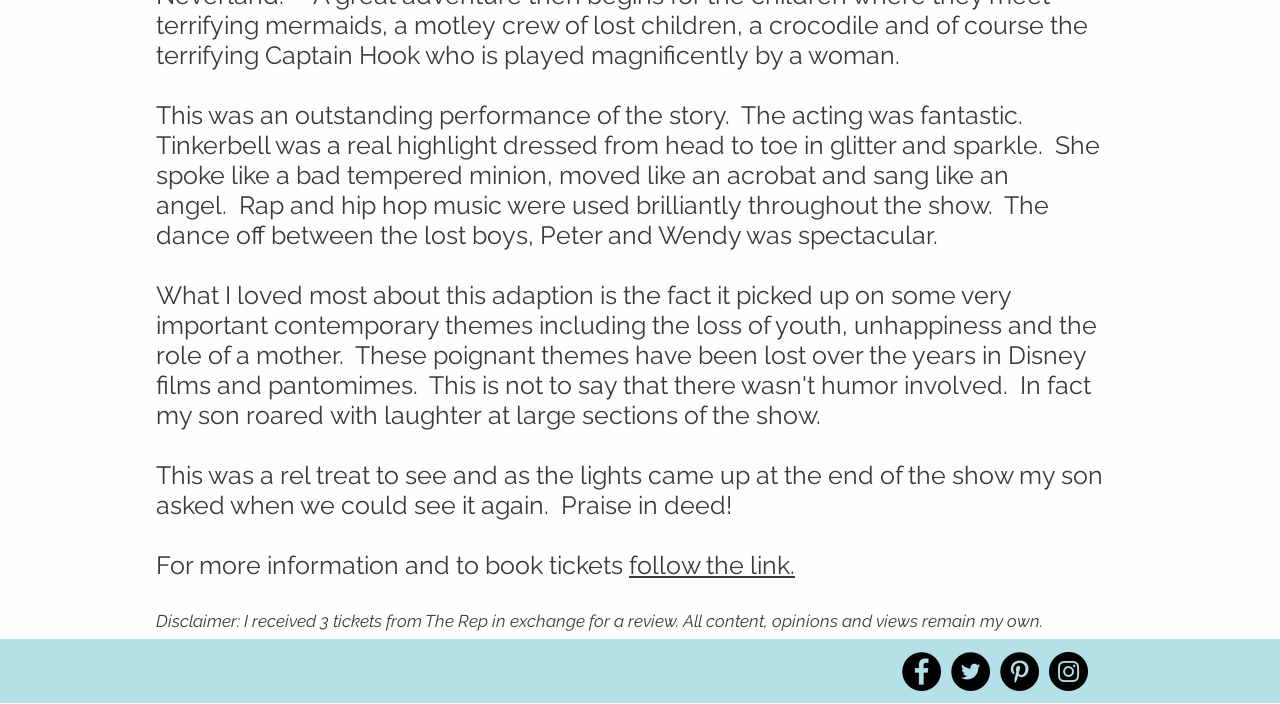Find and provide the bounding box coordinates for the UI element described here: "aria-label="Facebook"". The coordinates should be given as four float numbers between 0 and 1: [left, top, right, bottom].

[0.705, 0.926, 0.735, 0.982]